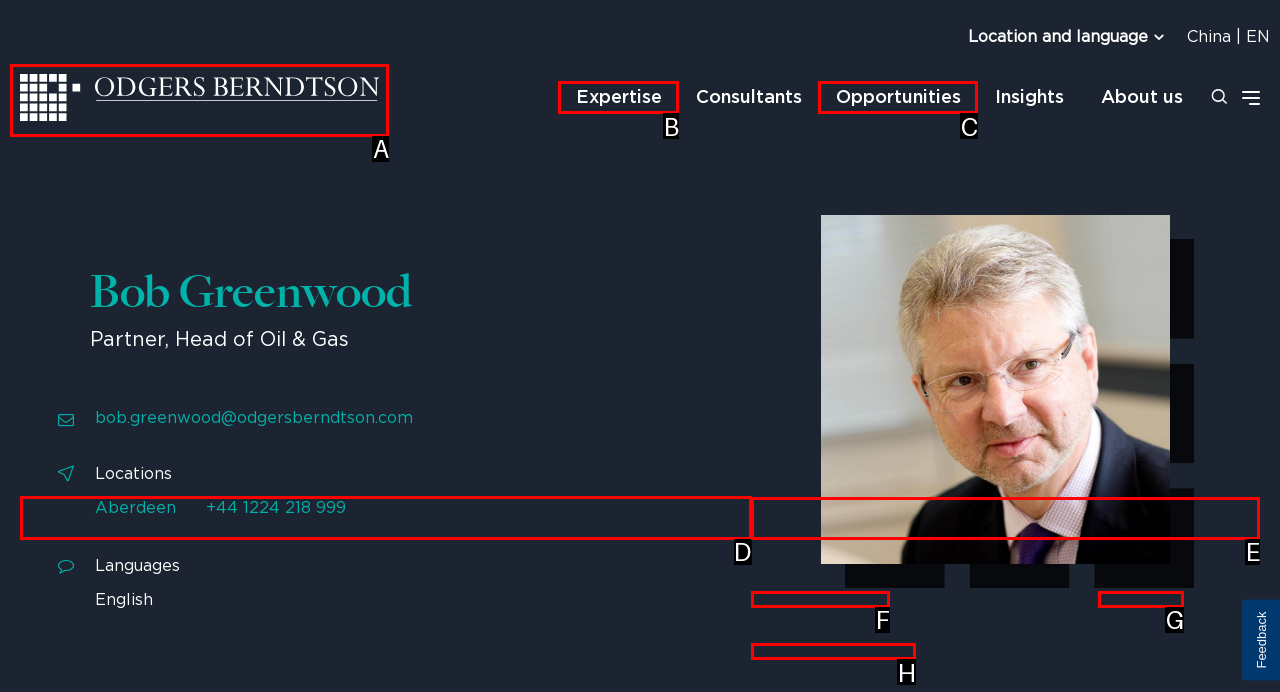Choose the HTML element you need to click to achieve the following task: Find the nearest office in Shanghai
Respond with the letter of the selected option from the given choices directly.

D